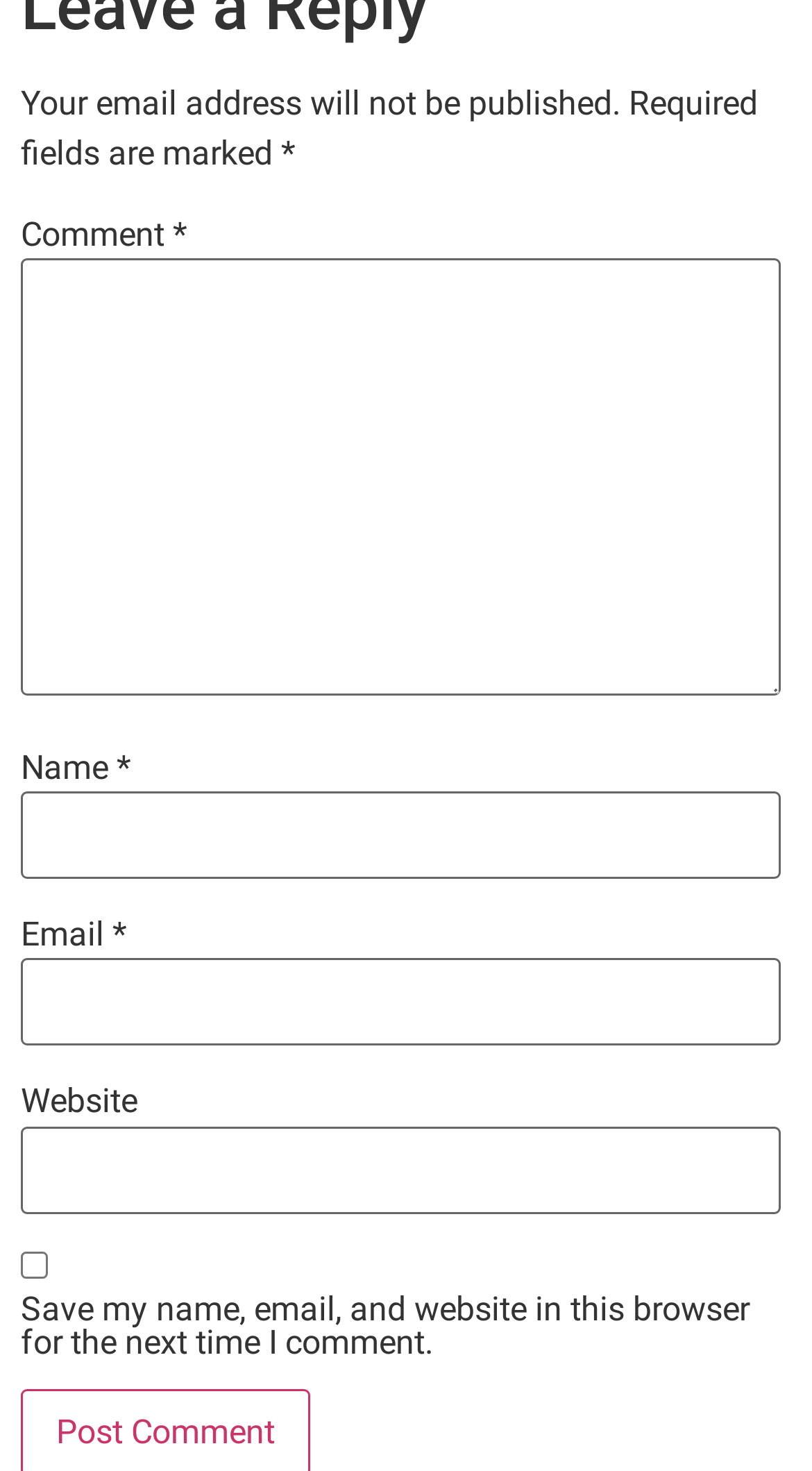How many fields are there in the form?
Please provide a comprehensive answer based on the details in the screenshot.

There are four fields in the form: 'Comment', 'Name', 'Email', and 'Website'. Additionally, there is a checkbox at the bottom of the form.